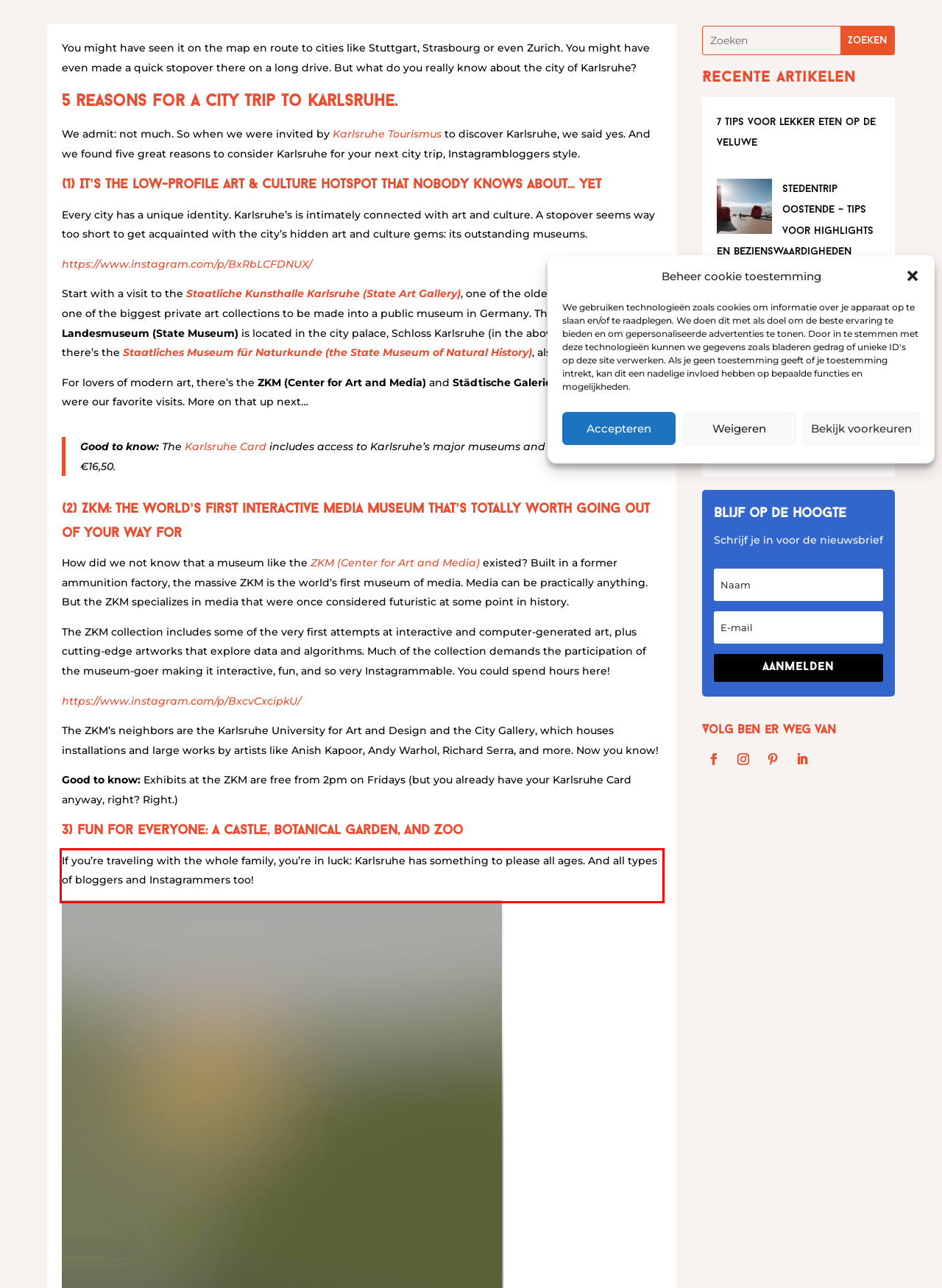By examining the provided screenshot of a webpage, recognize the text within the red bounding box and generate its text content.

If you’re traveling with the whole family, you’re in luck: Karlsruhe has something to please all ages. And all types of bloggers and Instagrammers too!